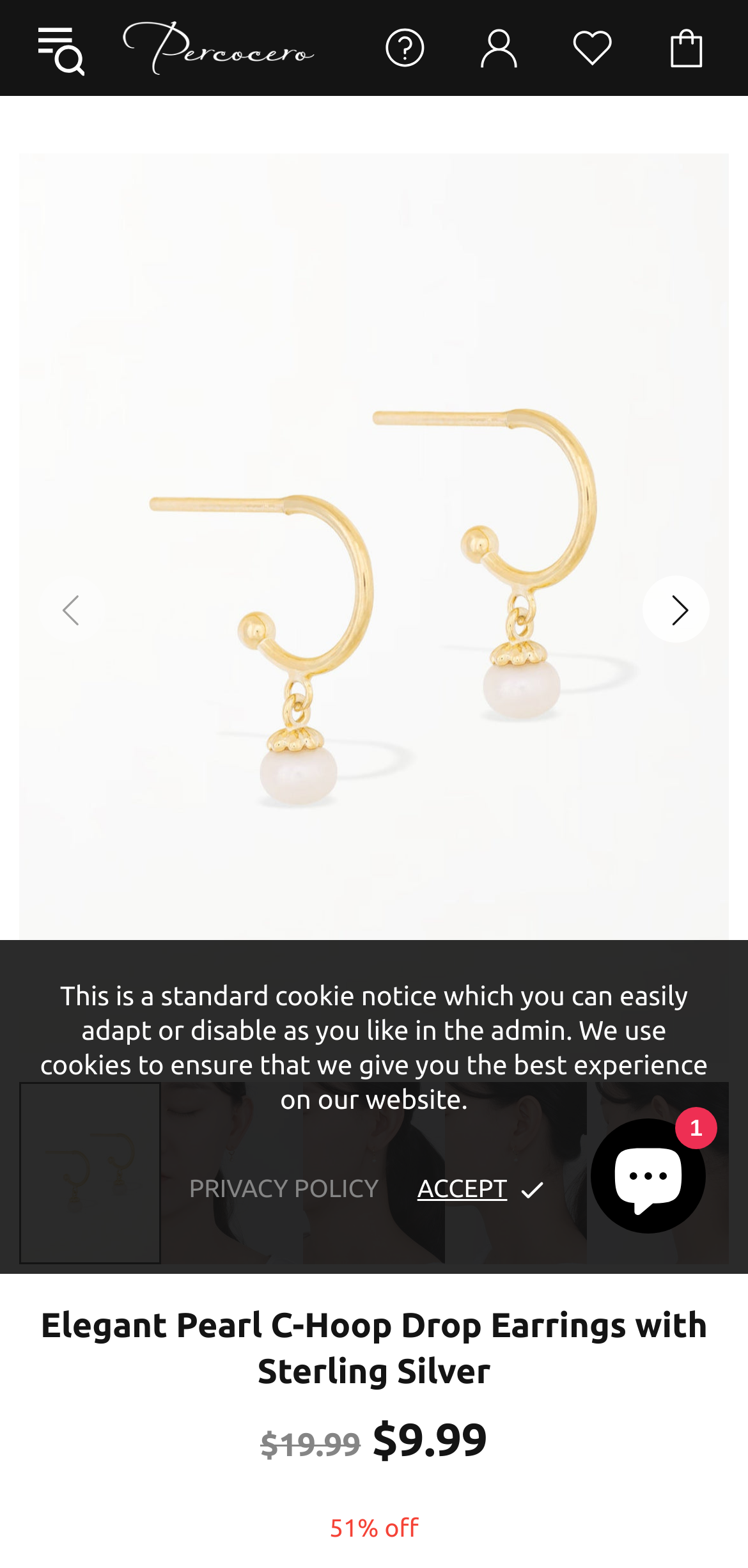Using the provided description: "0", find the bounding box coordinates of the corresponding UI element. The output should be four float numbers between 0 and 1, in the format [left, top, right, bottom].

[0.762, 0.009, 0.823, 0.053]